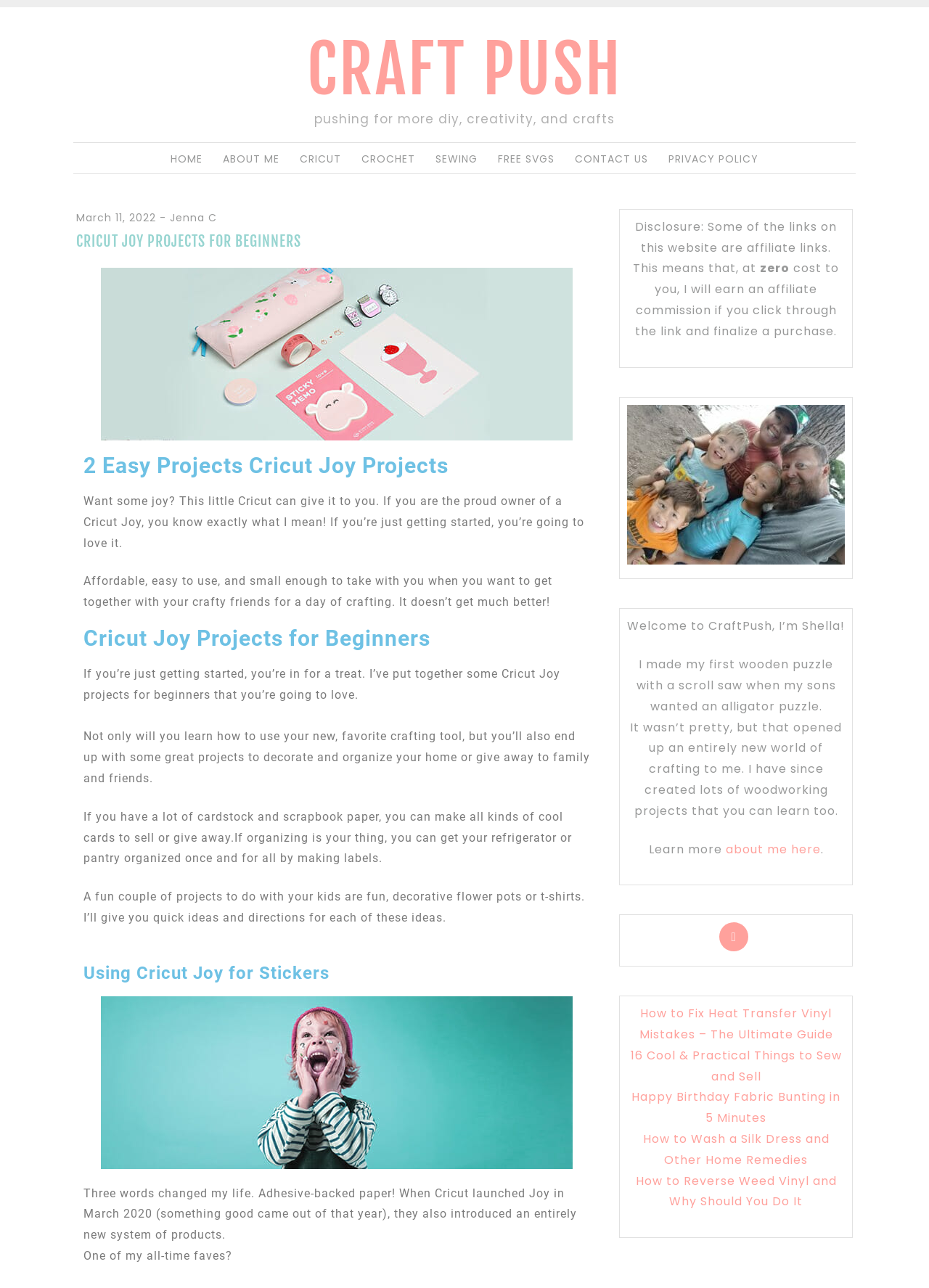Please specify the bounding box coordinates of the clickable region to carry out the following instruction: "Learn more about Projecten". The coordinates should be four float numbers between 0 and 1, in the format [left, top, right, bottom].

None